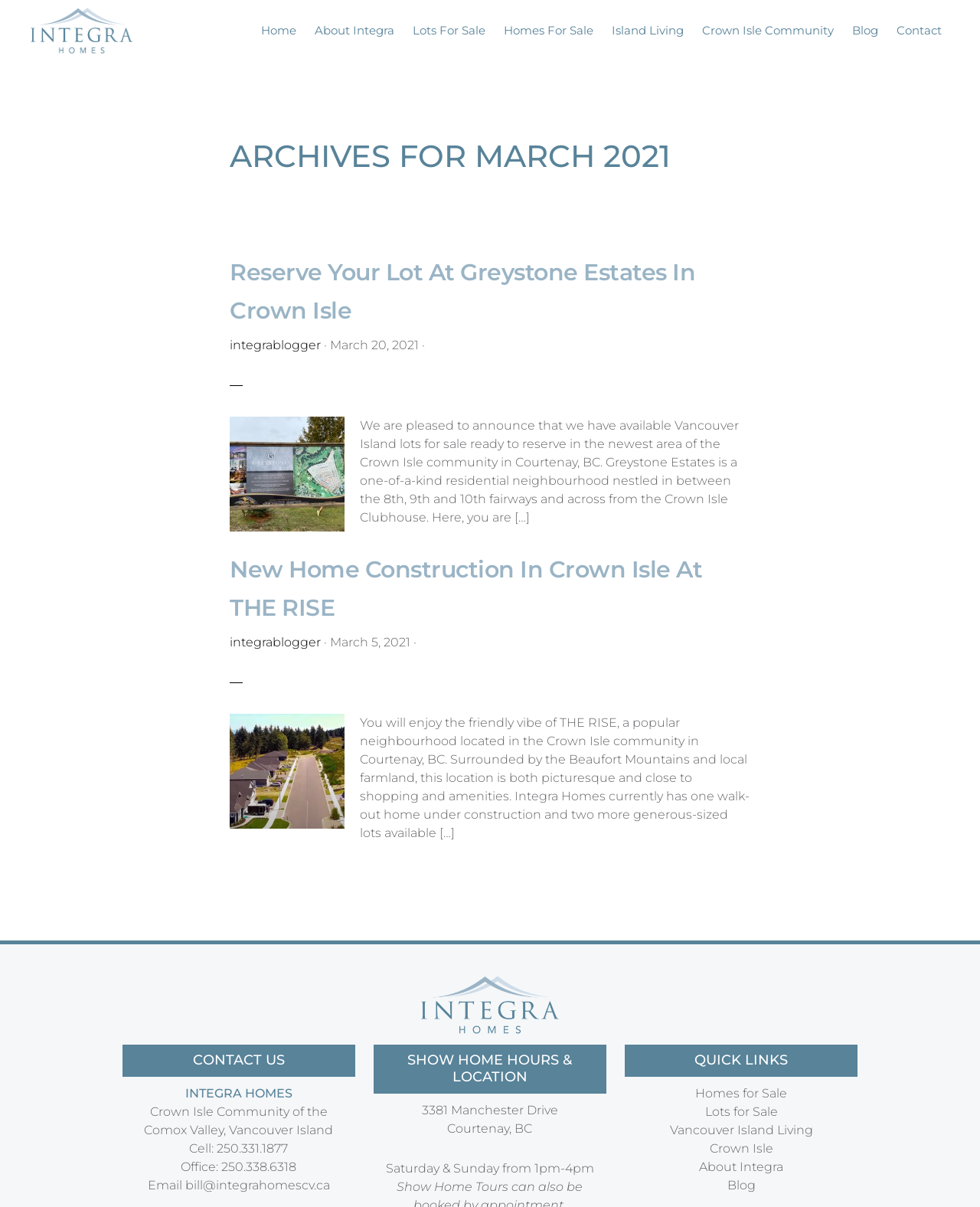What is the location of the show home?
Using the visual information, respond with a single word or phrase.

3381 Manchester Drive, Courtenay, BC